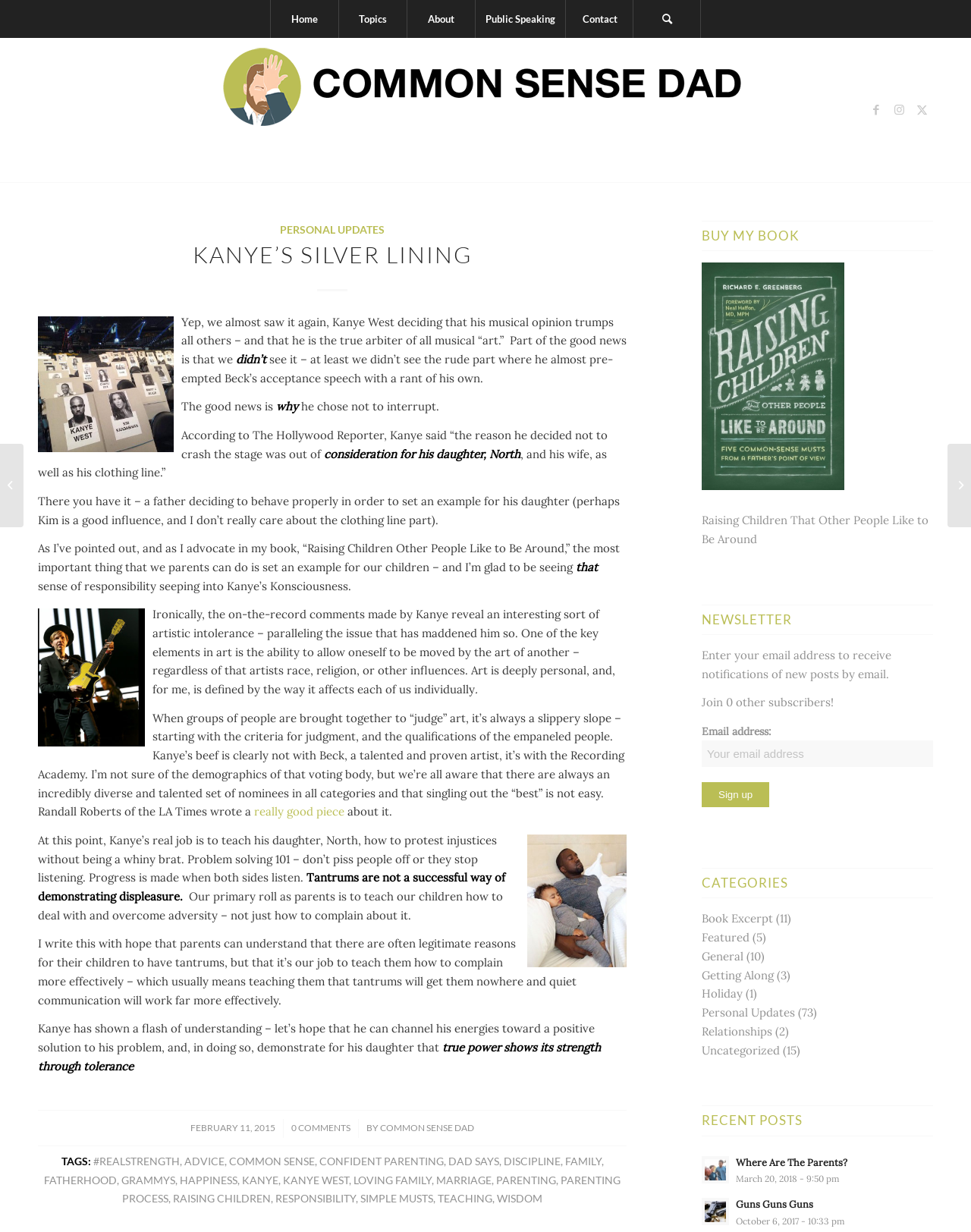Provide the bounding box coordinates for the UI element that is described as: "Home".

[0.278, 0.0, 0.348, 0.031]